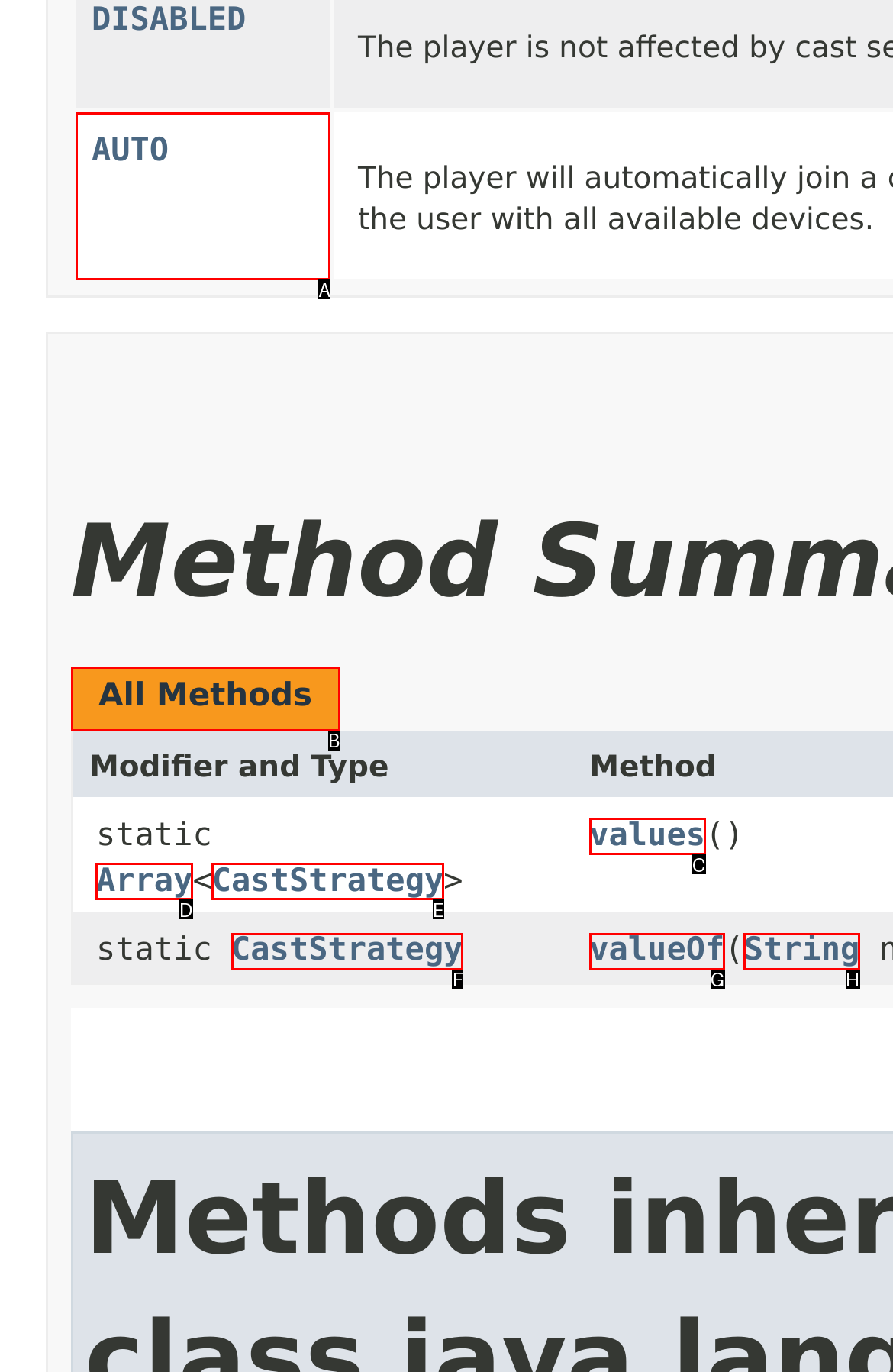Identify the correct choice to execute this task: select AUTO
Respond with the letter corresponding to the right option from the available choices.

A